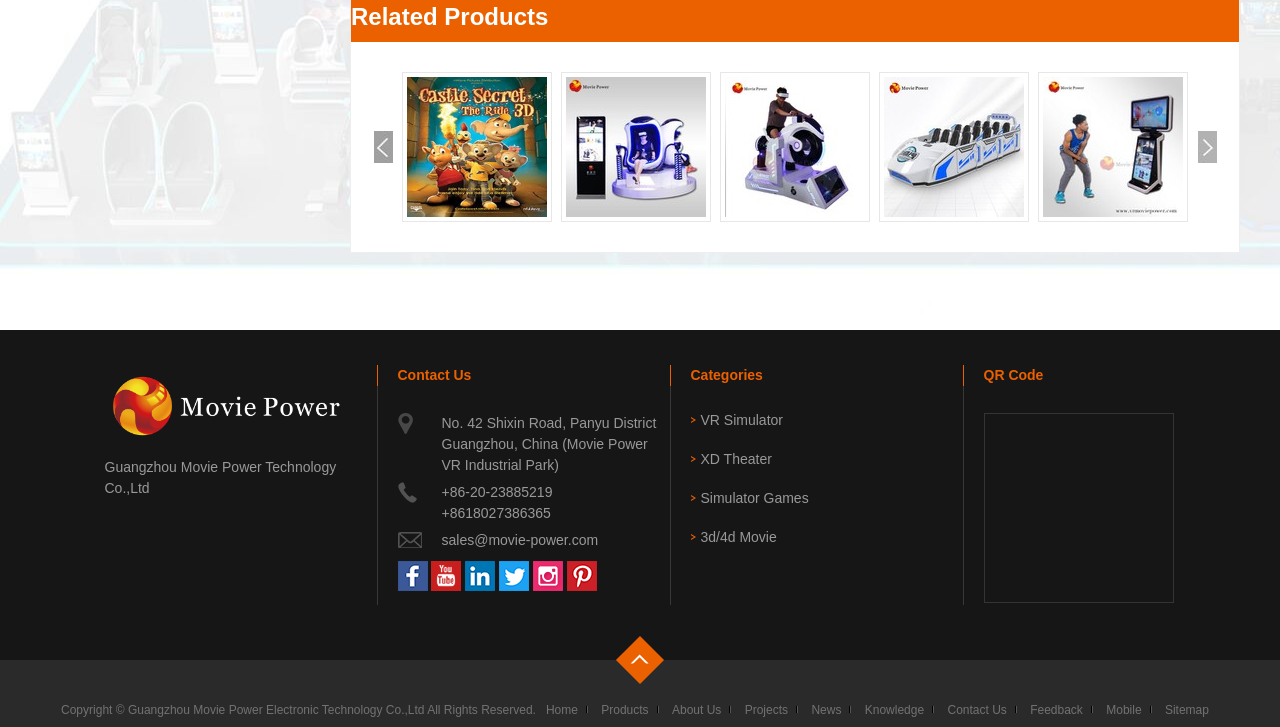Identify the bounding box coordinates necessary to click and complete the given instruction: "Browse VR Simulator products".

[0.539, 0.566, 0.612, 0.588]